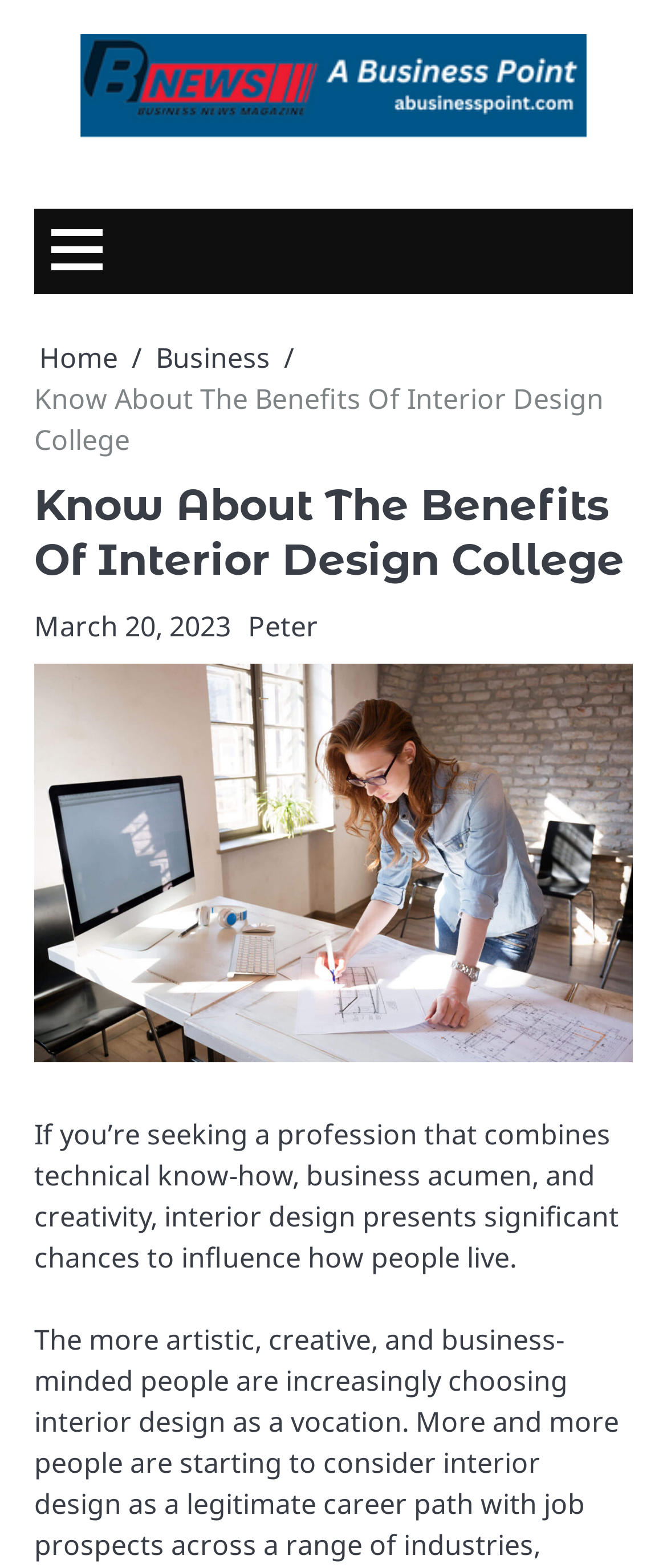Who is the author of the article?
From the image, respond using a single word or phrase.

Peter